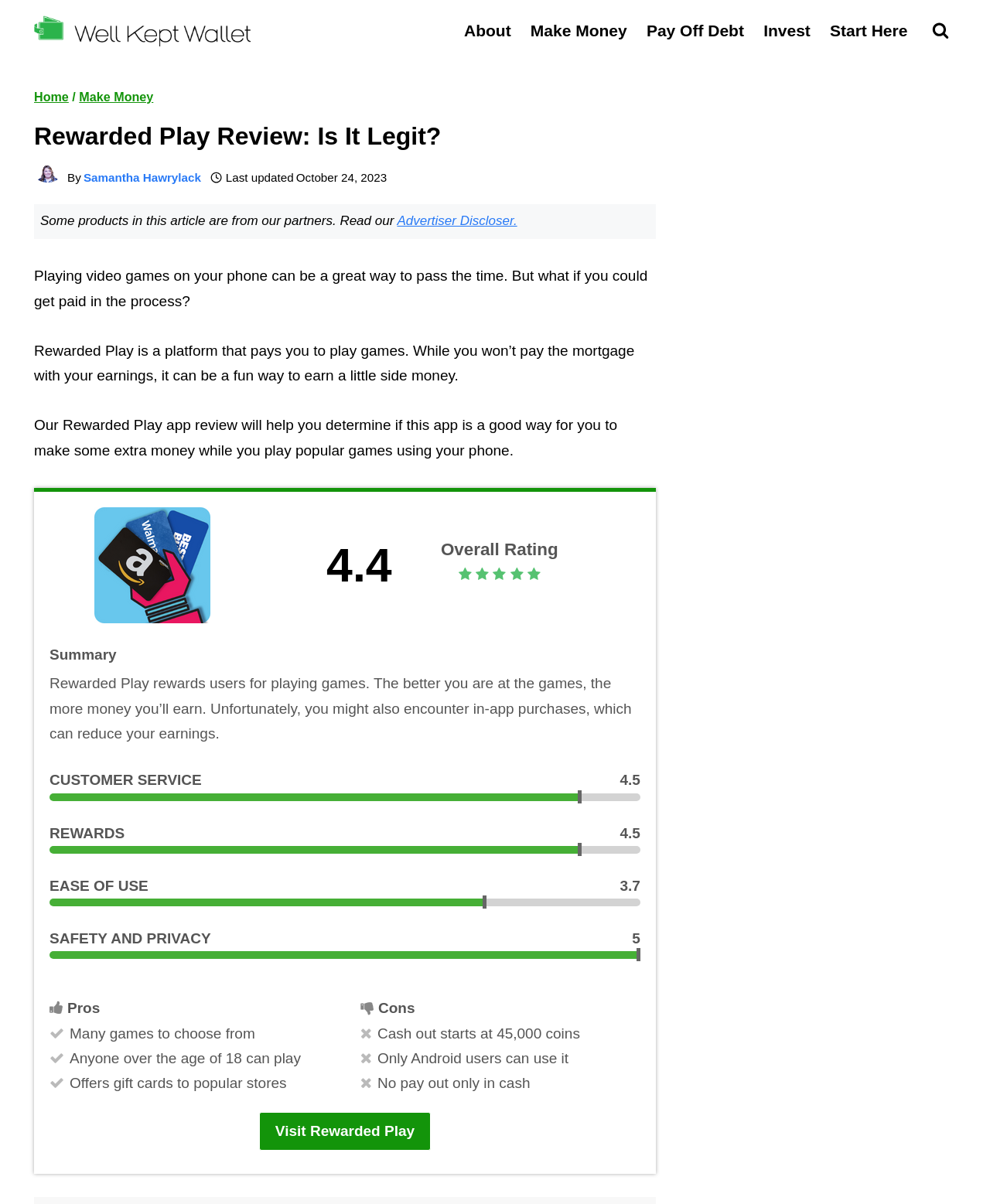What is the minimum amount of coins required to cash out?
Please ensure your answer to the question is detailed and covers all necessary aspects.

I found the minimum amount of coins required to cash out by looking at the 'Cons' section and saw that it mentions 'Cash out starts at 45,000 coins'.